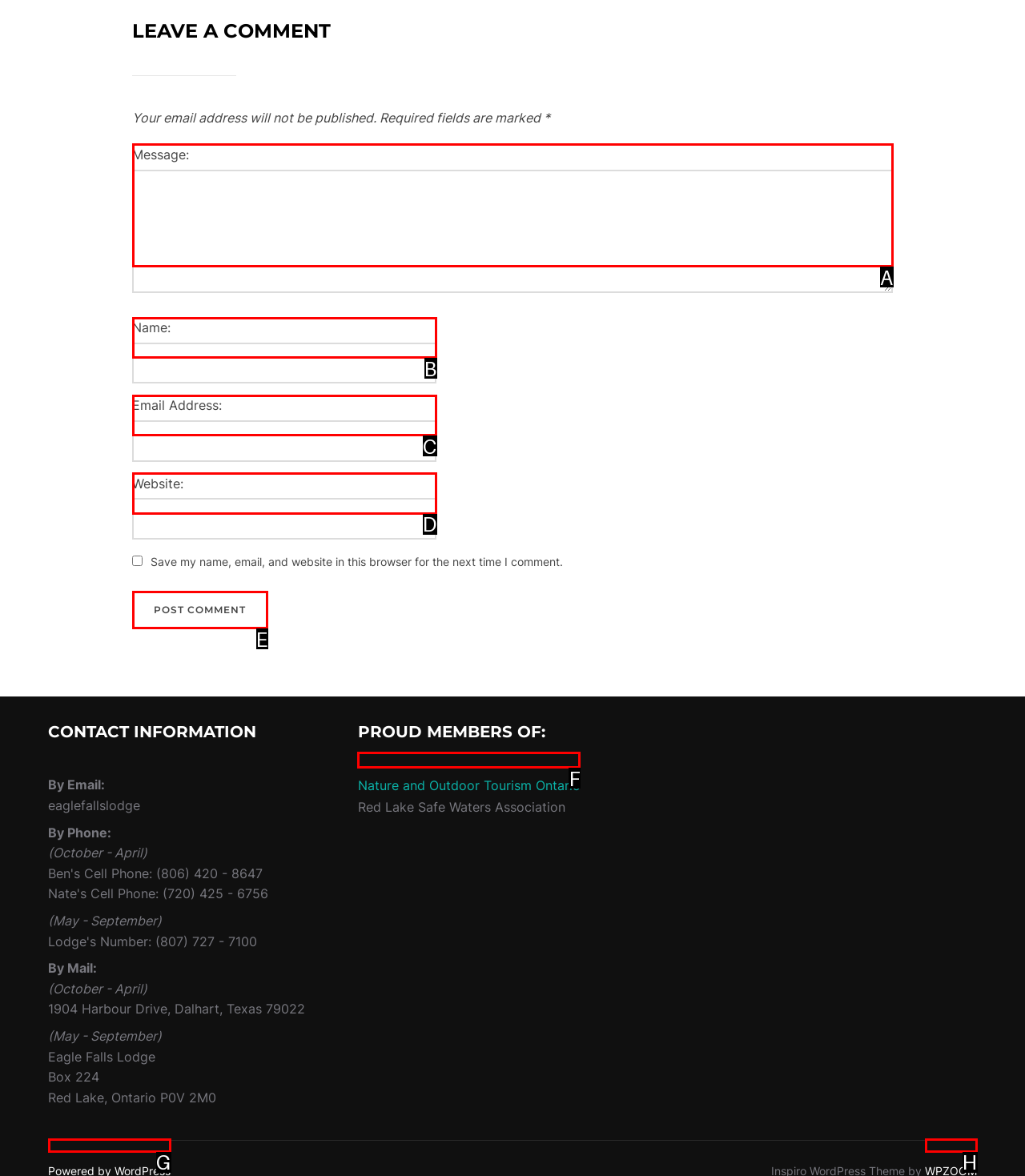To achieve the task: post comment, indicate the letter of the correct choice from the provided options.

E